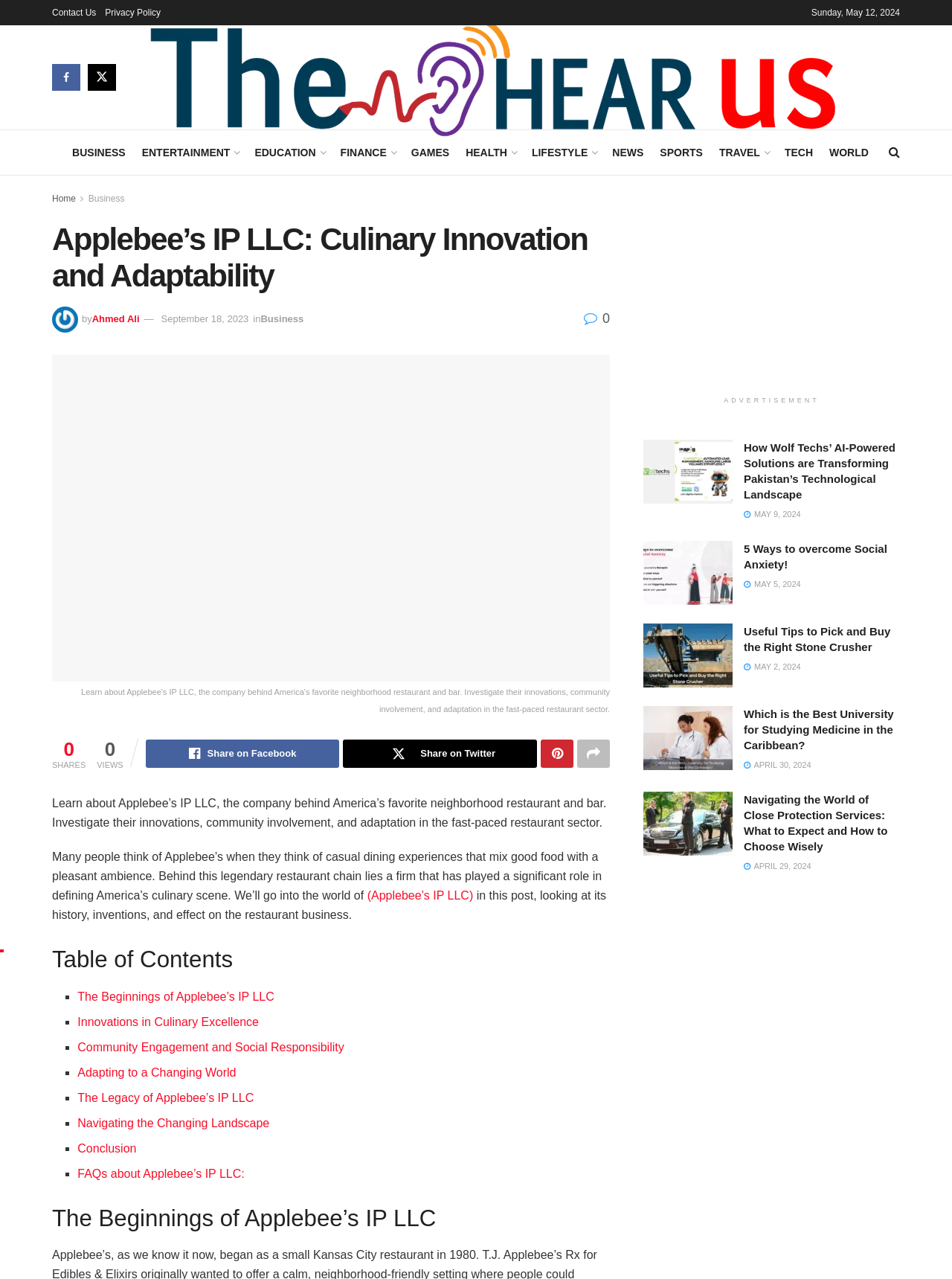Find the bounding box coordinates for the element that must be clicked to complete the instruction: "Click The Beginnings of Applebee’s IP LLC". The coordinates should be four float numbers between 0 and 1, indicated as [left, top, right, bottom].

[0.081, 0.774, 0.288, 0.784]